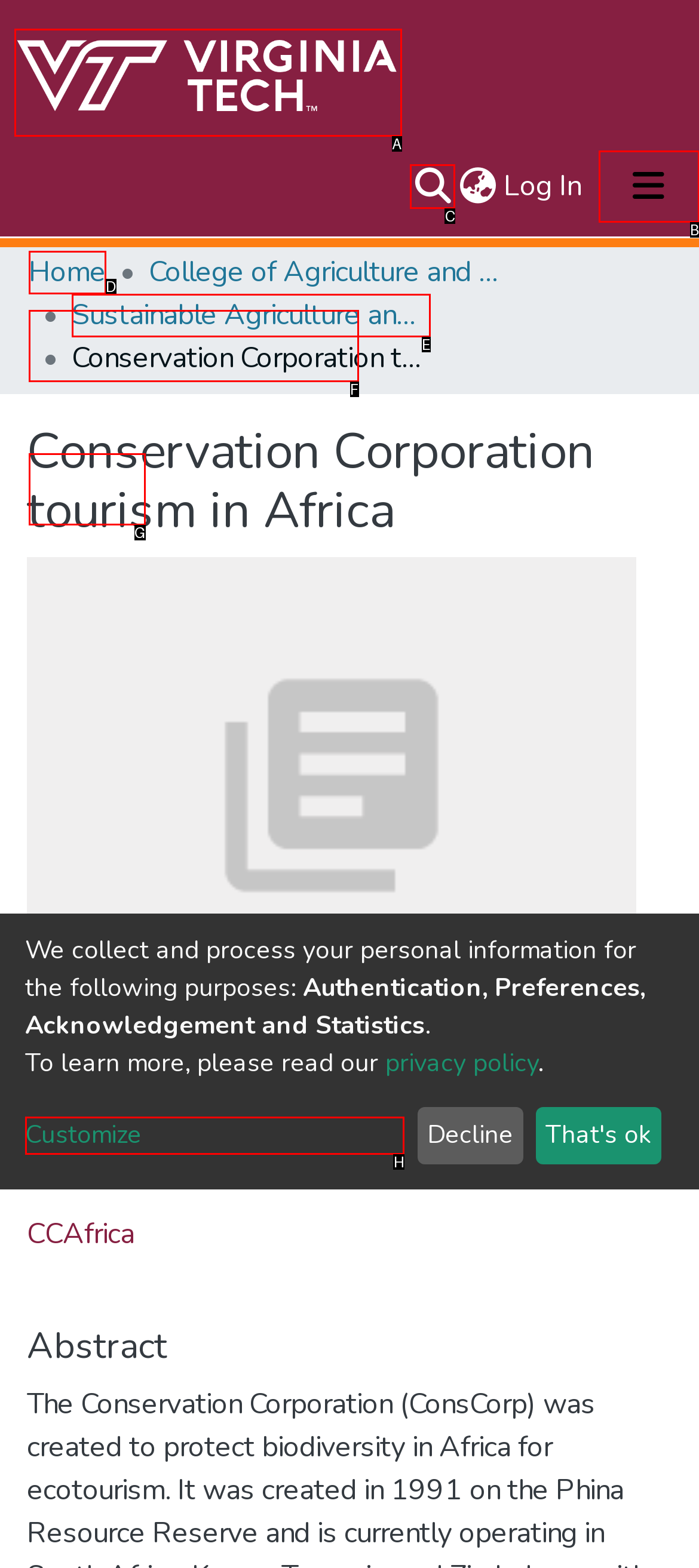Tell me which option I should click to complete the following task: Search for something Answer with the option's letter from the given choices directly.

C